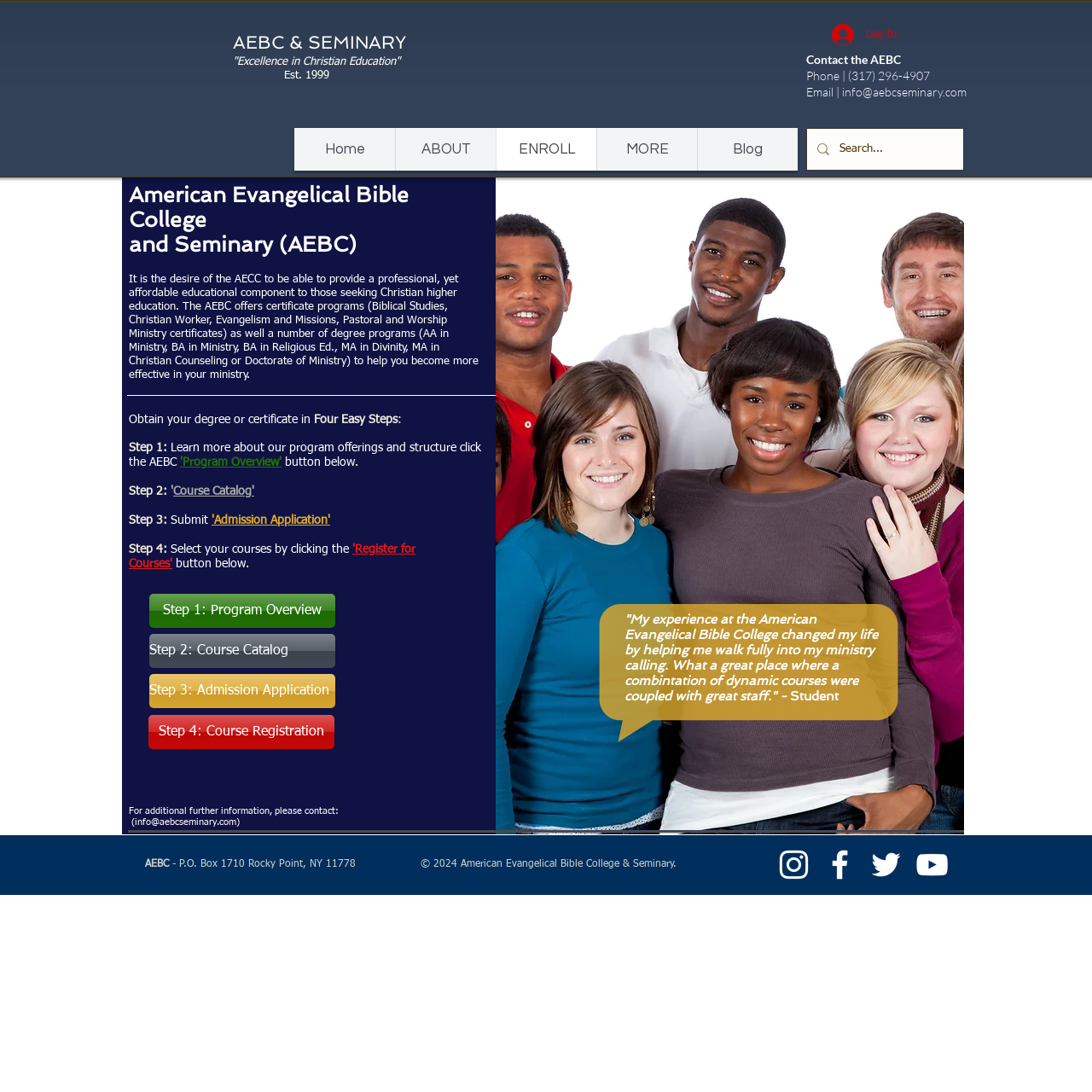Can you specify the bounding box coordinates for the region that should be clicked to fulfill this instruction: "Search for something".

[0.769, 0.118, 0.849, 0.155]